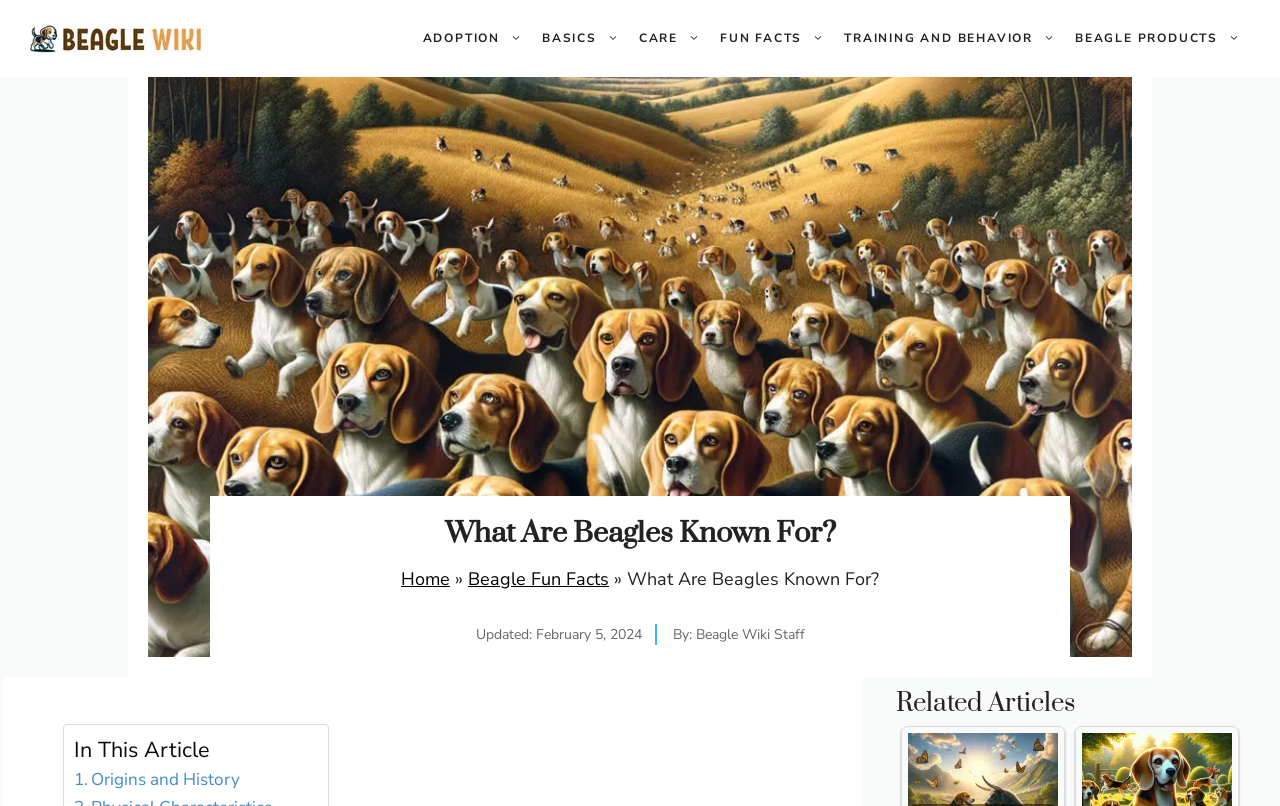Pinpoint the bounding box coordinates of the clickable element needed to complete the instruction: "go to adoption page". The coordinates should be provided as four float numbers between 0 and 1: [left, top, right, bottom].

[0.322, 0.026, 0.416, 0.069]